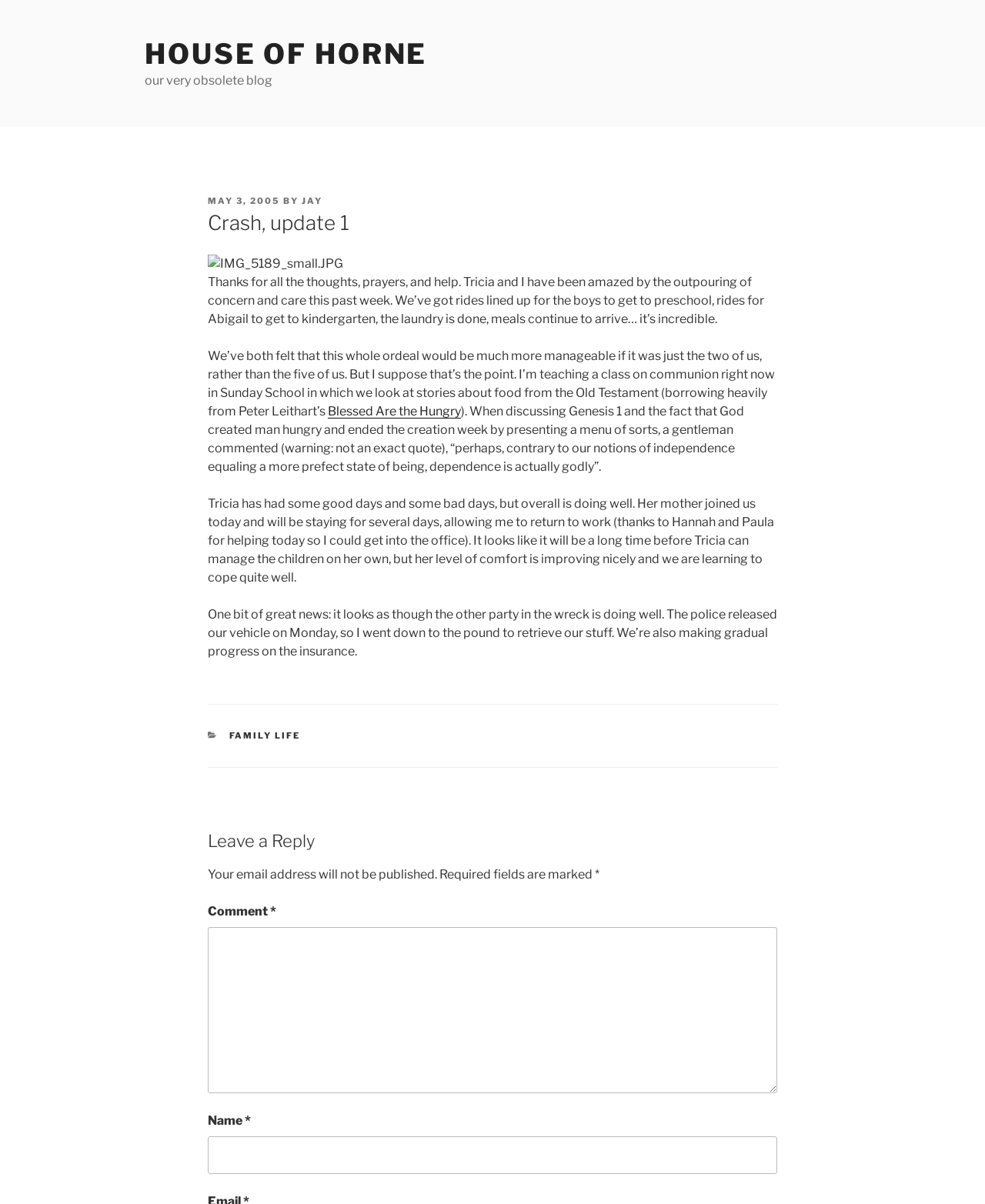What is the topic of the class the author is teaching?
Using the image as a reference, answer with just one word or a short phrase.

Communion